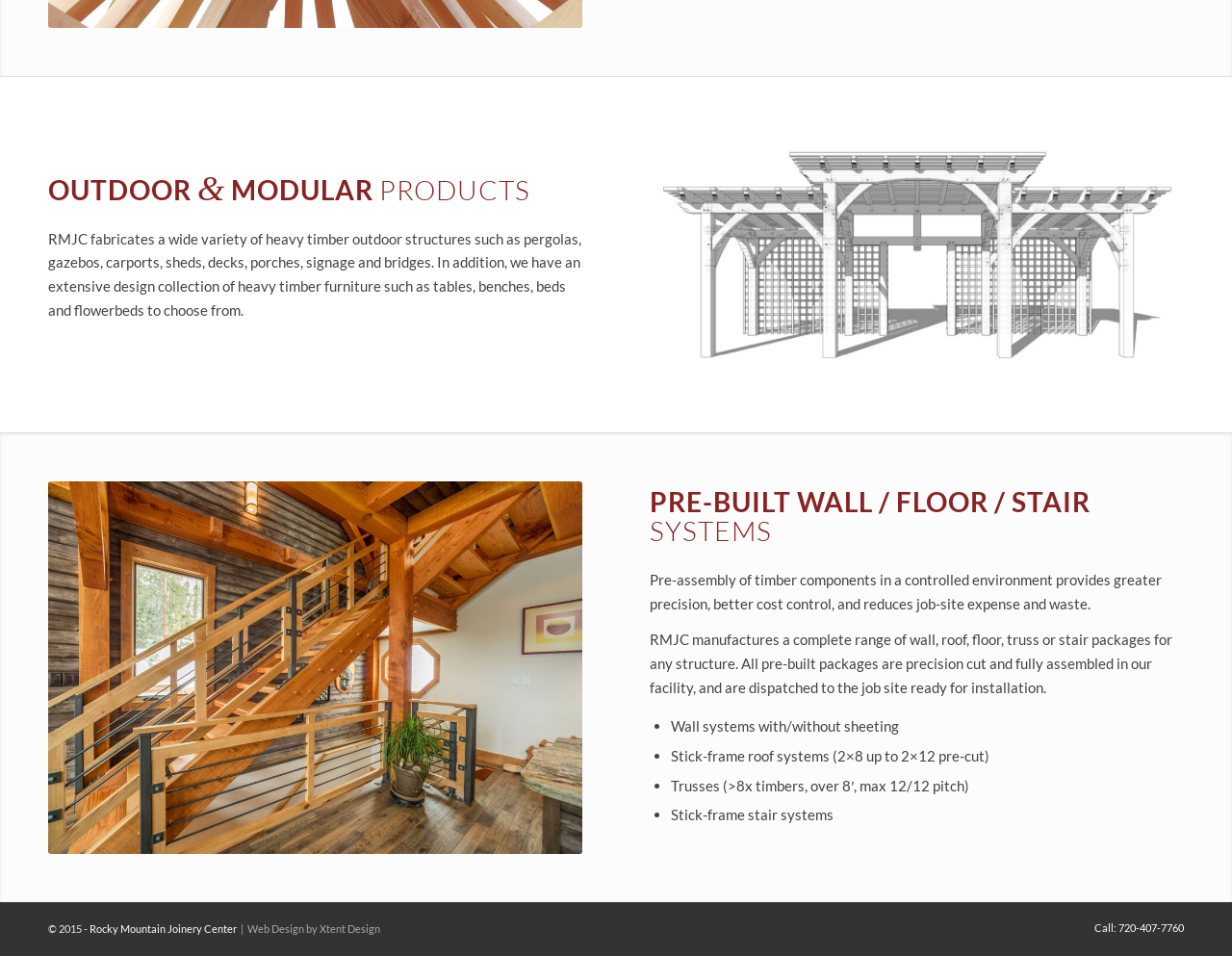Who designed the website?
Please provide a comprehensive answer to the question based on the webpage screenshot.

According to the link element with the text 'Web Design by Xtent Design', the website was designed by Xtent Design.